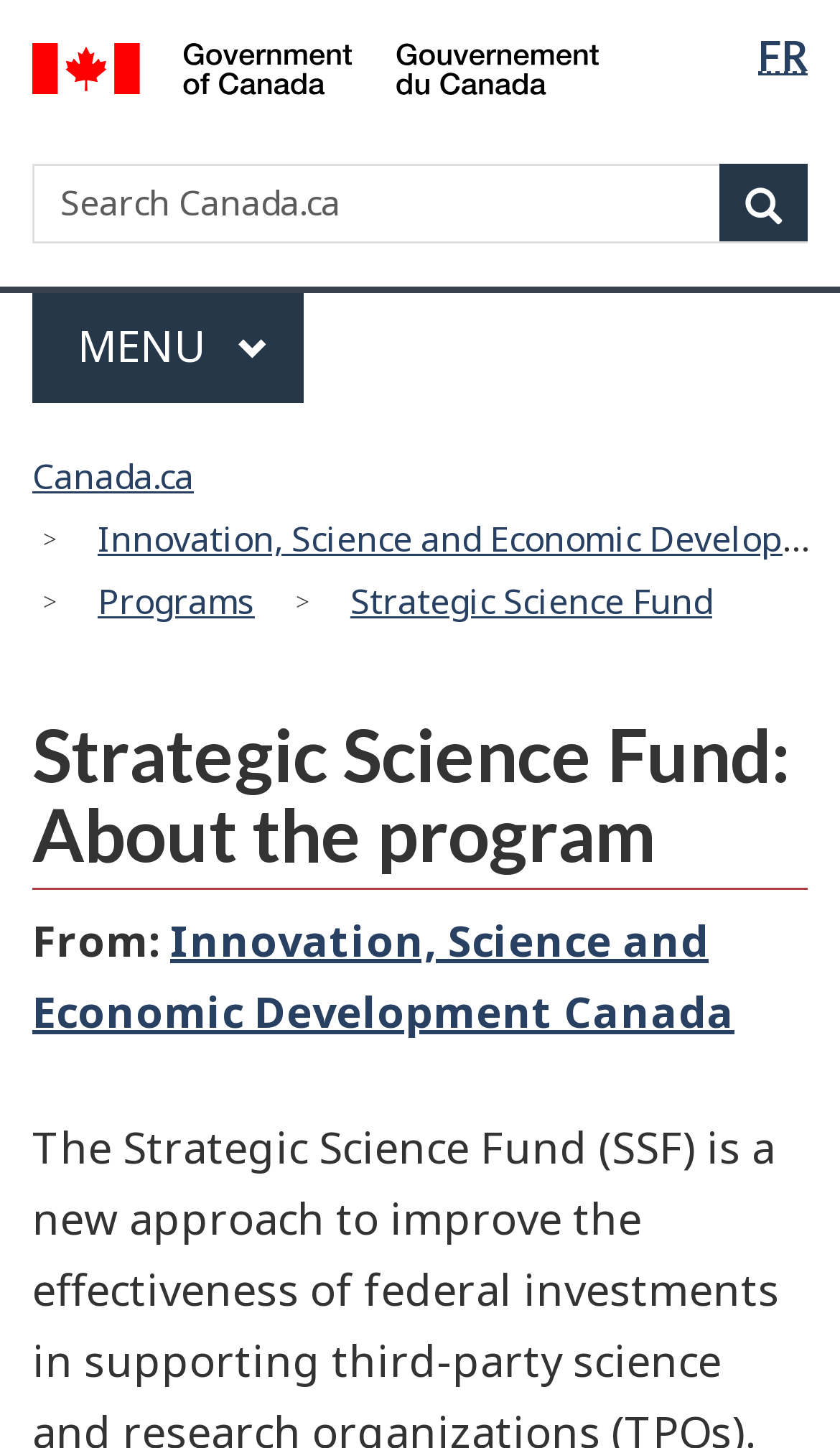Could you indicate the bounding box coordinates of the region to click in order to complete this instruction: "Go to Canada.ca".

[0.038, 0.305, 0.256, 0.353]